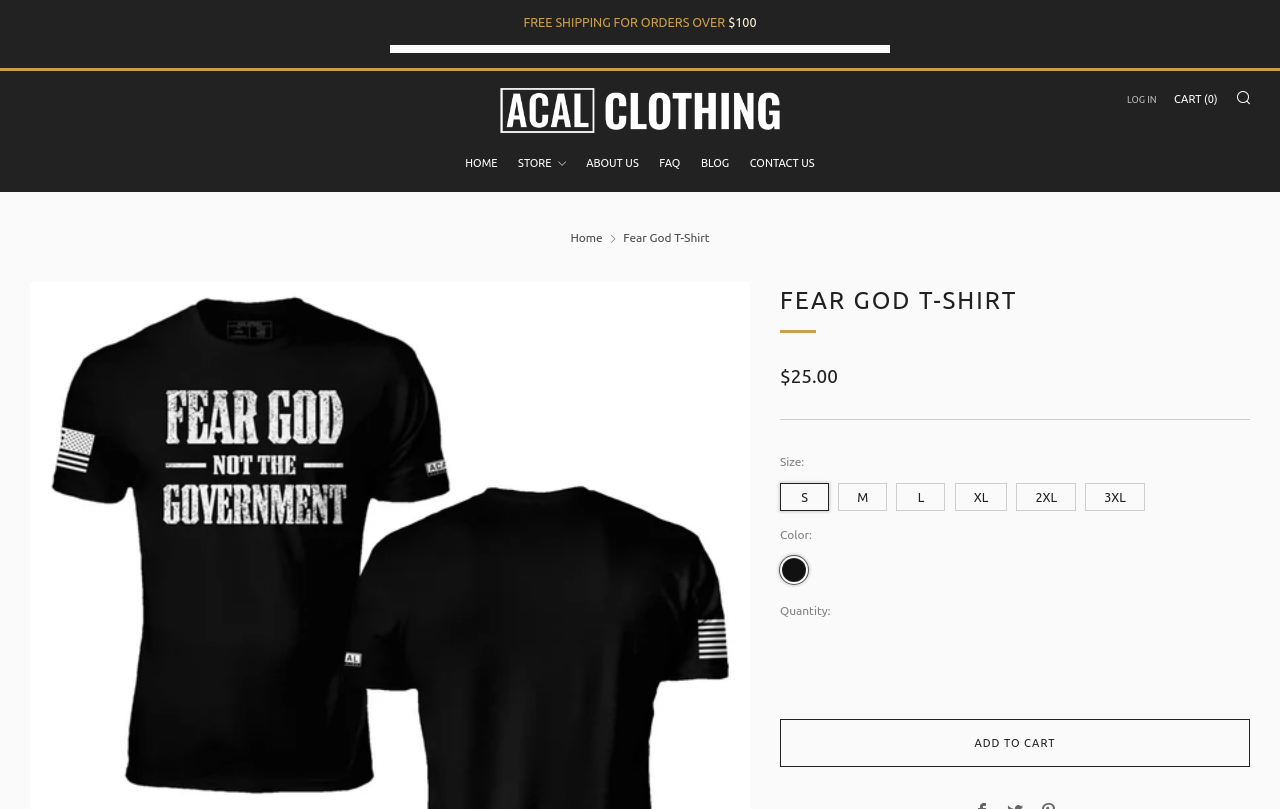What is the default size of the Fear God T-Shirt?
Respond to the question with a single word or phrase according to the image.

S